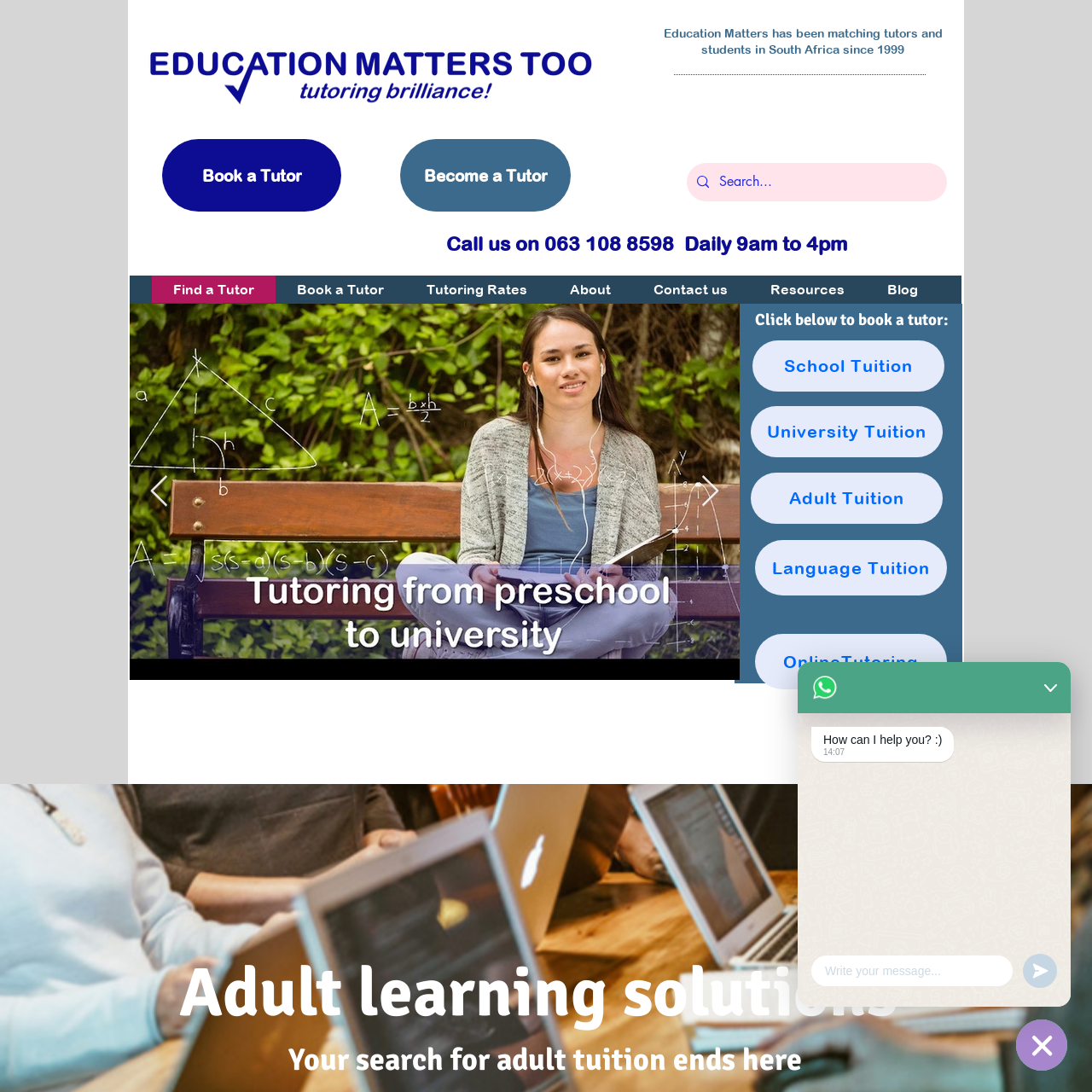Deliver a detailed explanation of the elements found in the red-marked area of the image.

The image features a logo representing "A tutor dedicated to your needs," symbolizing personalized educational support. The logo's design conveys an approachable and professional aesthetic, suggesting a focus on enhancing the learning experience. This element is prominently positioned on the webpage, indicating its significance in promoting the tutoring services offered. The surrounding content emphasizes the commitment to matching tutors with students, highlighting the organization’s expertise and dedication to education since 1999.